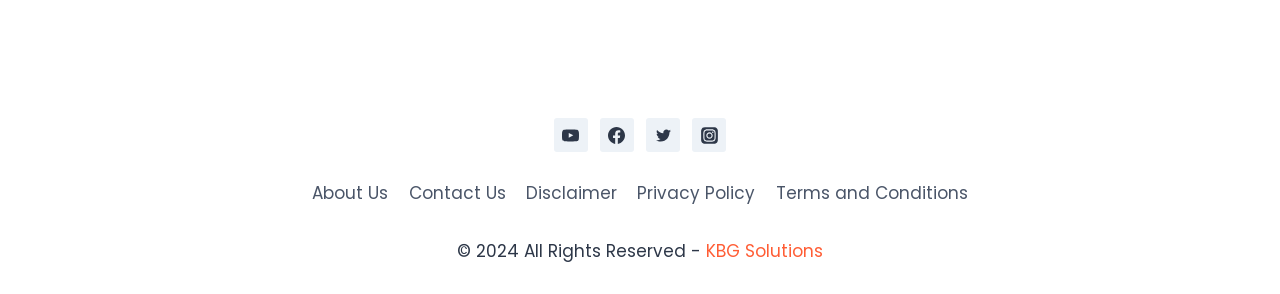What is the company name mentioned at the bottom?
Answer the question with just one word or phrase using the image.

KBG Solutions